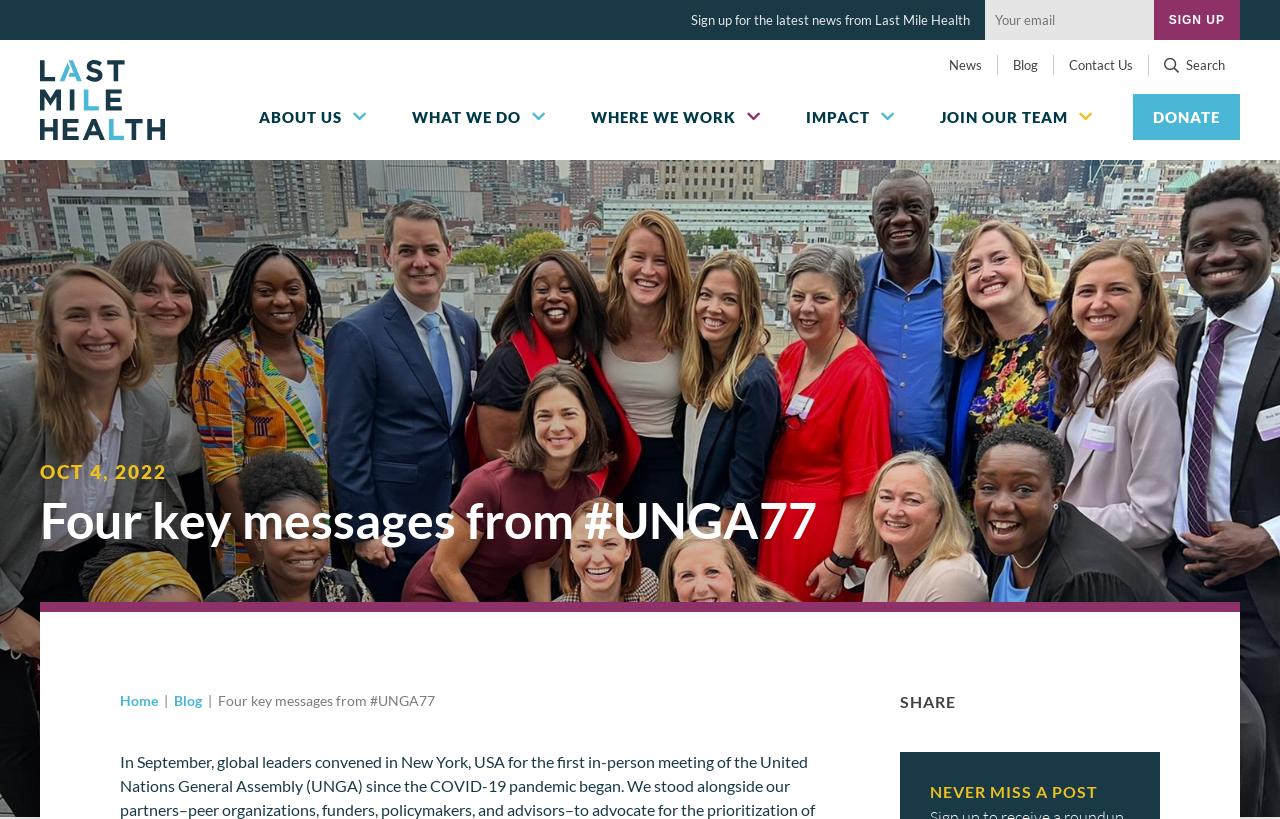Locate the bounding box coordinates of the region to be clicked to comply with the following instruction: "Read about our values". The coordinates must be four float numbers between 0 and 1, in the form [left, top, right, bottom].

[0.202, 0.22, 0.351, 0.244]